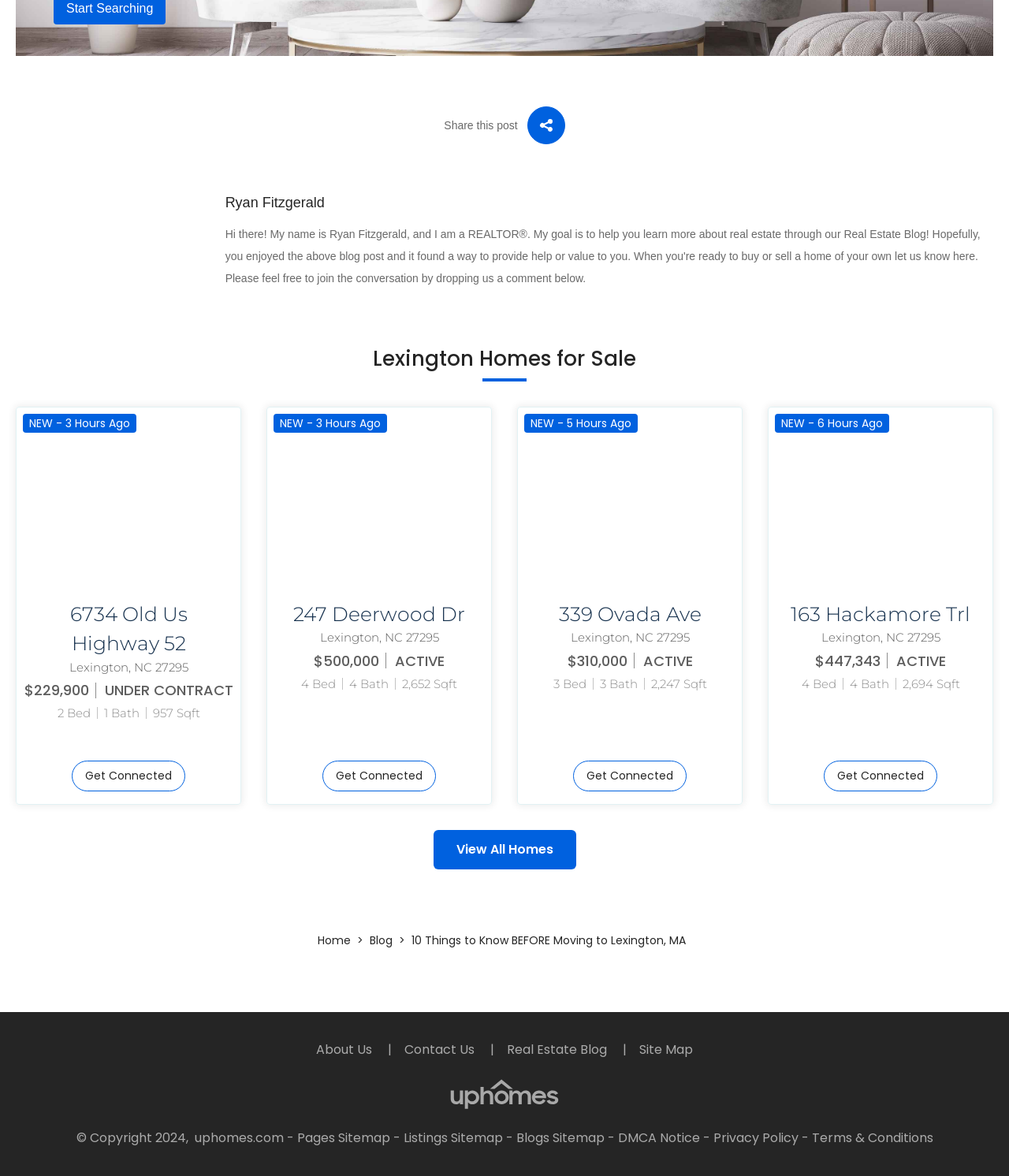Determine the bounding box coordinates for the area that needs to be clicked to fulfill this task: "Start searching". The coordinates must be given as four float numbers between 0 and 1, i.e., [left, top, right, bottom].

[0.066, 0.002, 0.152, 0.013]